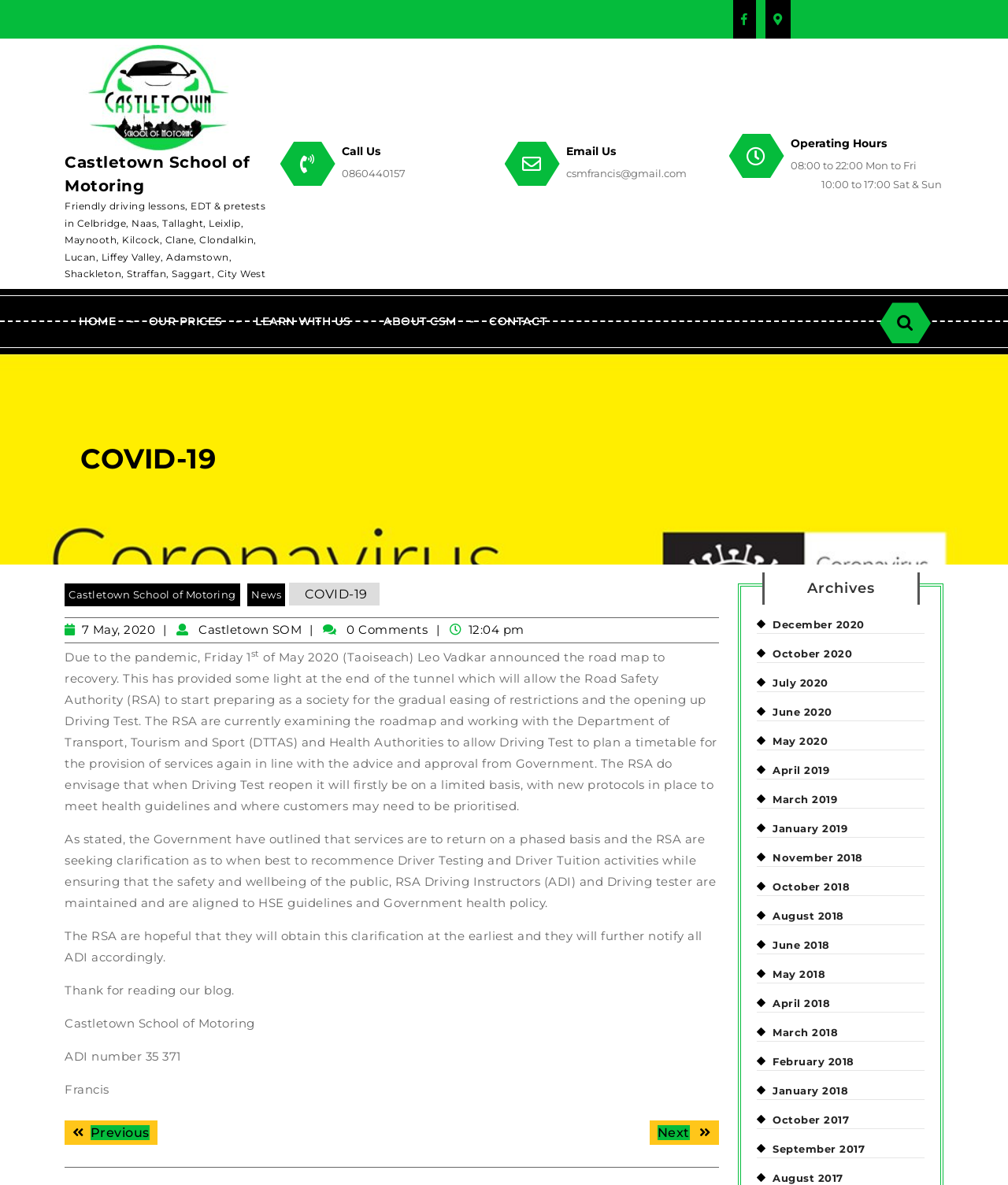Determine the bounding box coordinates of the area to click in order to meet this instruction: "View previous post".

[0.064, 0.945, 0.156, 0.966]